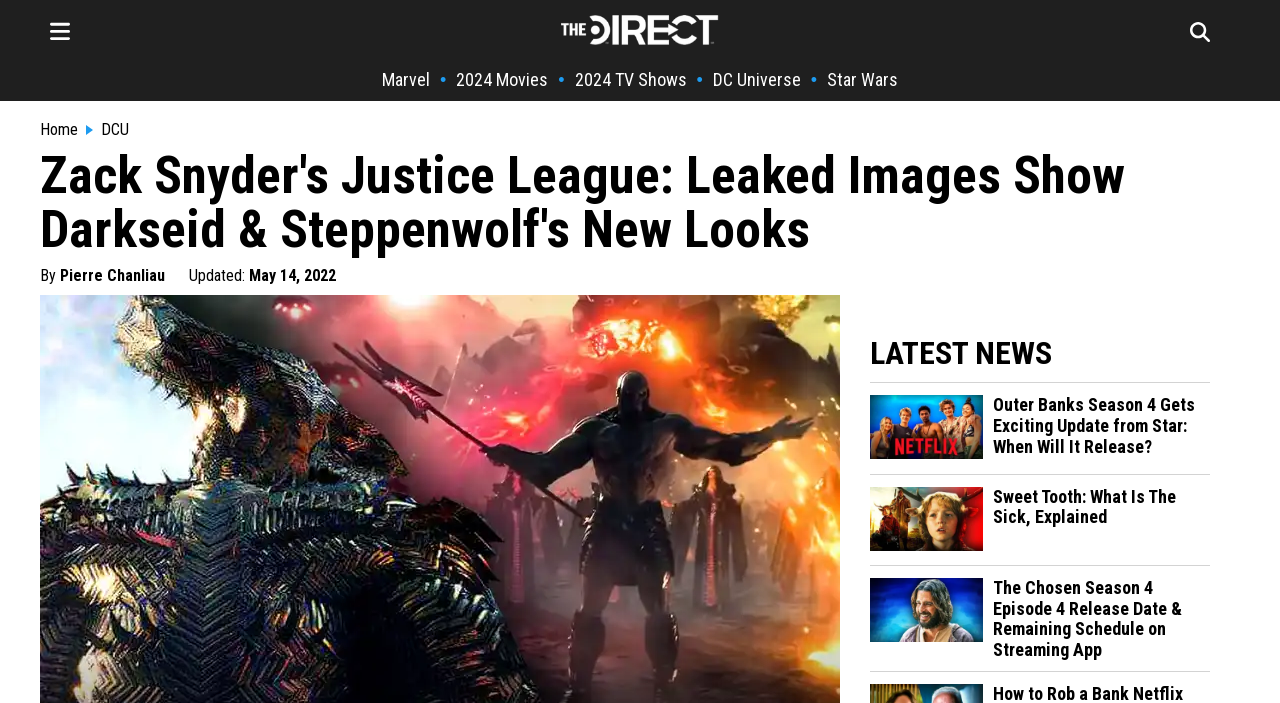Observe the image and answer the following question in detail: What is the name of the website?

I inferred this from the logo image with the text 'The Direct Logo' and the link 'The Direct Homepage' at the top of the webpage.